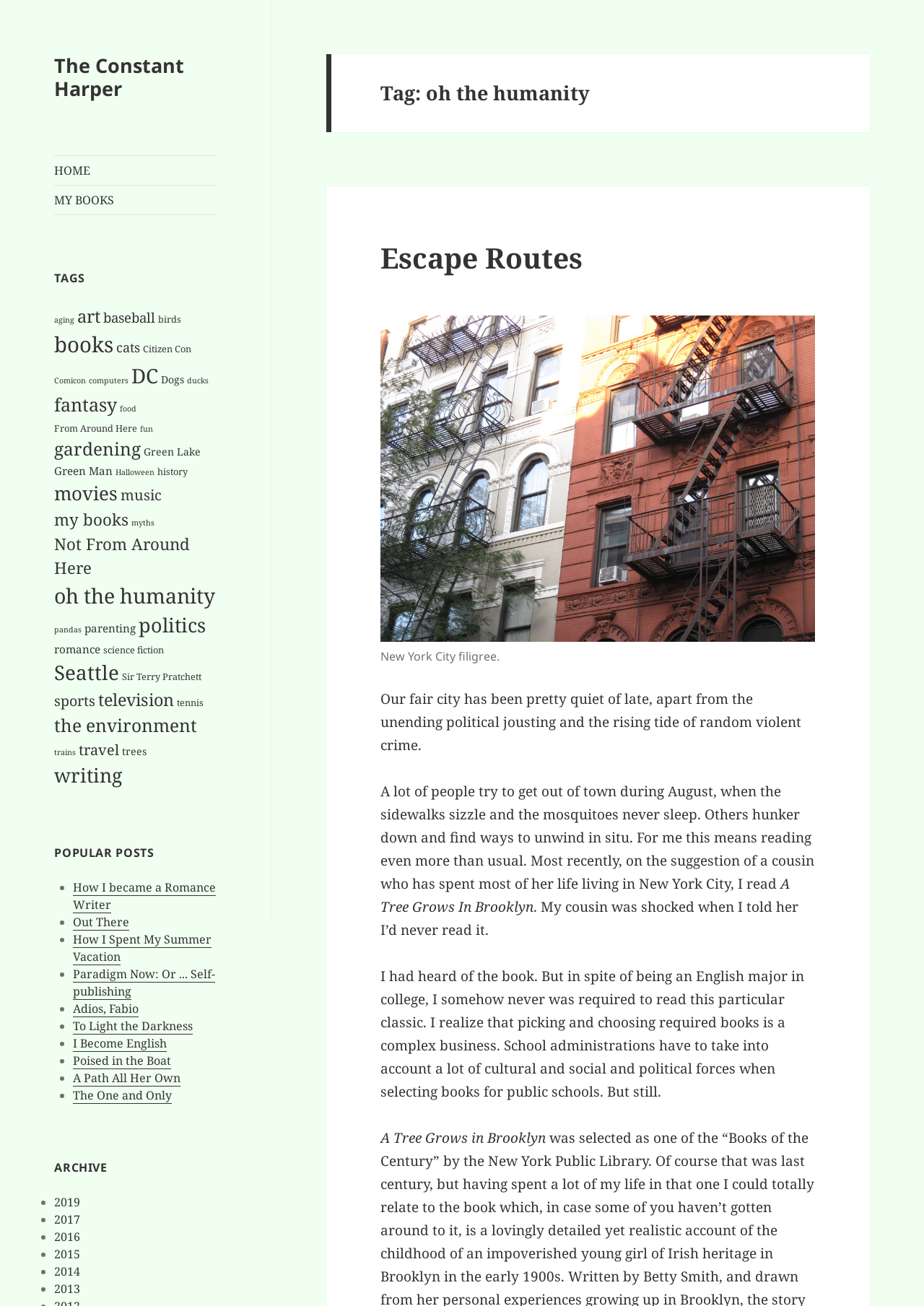Specify the bounding box coordinates of the area to click in order to follow the given instruction: "Explore the 'writing' category."

[0.059, 0.583, 0.132, 0.604]